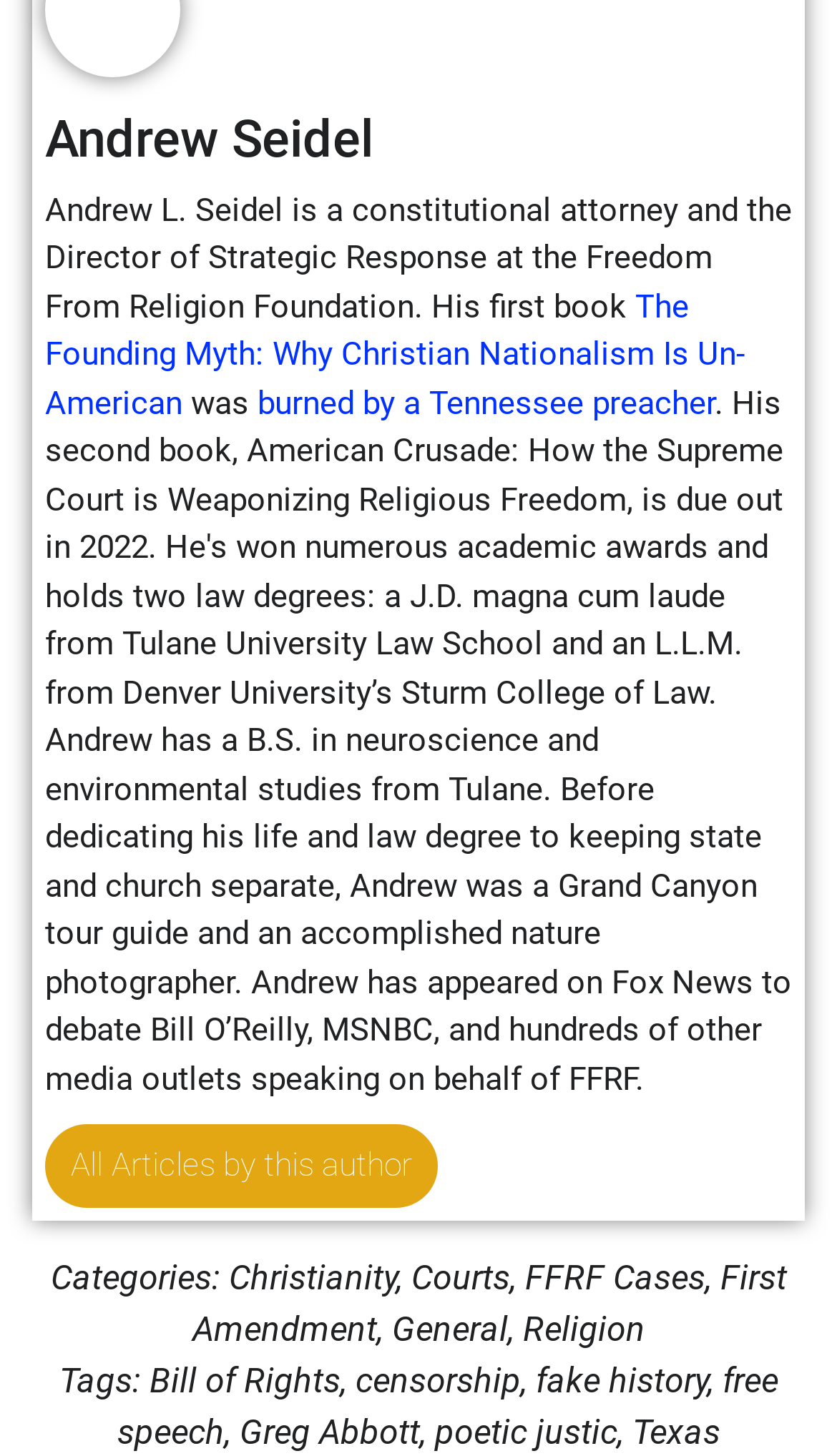Identify the bounding box coordinates of the part that should be clicked to carry out this instruction: "Learn about FFRF cases".

[0.627, 0.864, 0.842, 0.892]